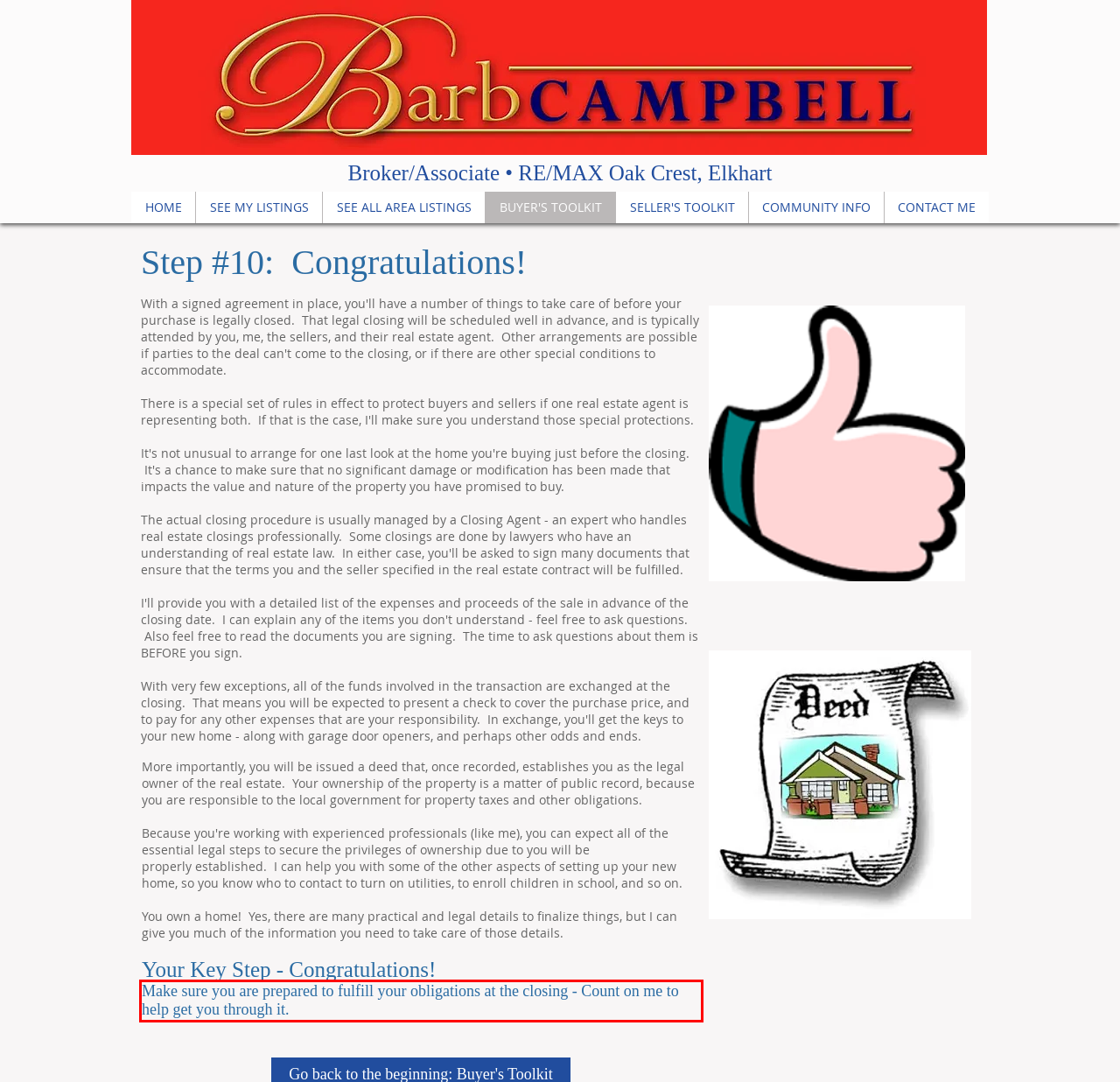From the given screenshot of a webpage, identify the red bounding box and extract the text content within it.

Make sure you are prepared to fulfill your obligations at the closing - Count on me to help get you through it.